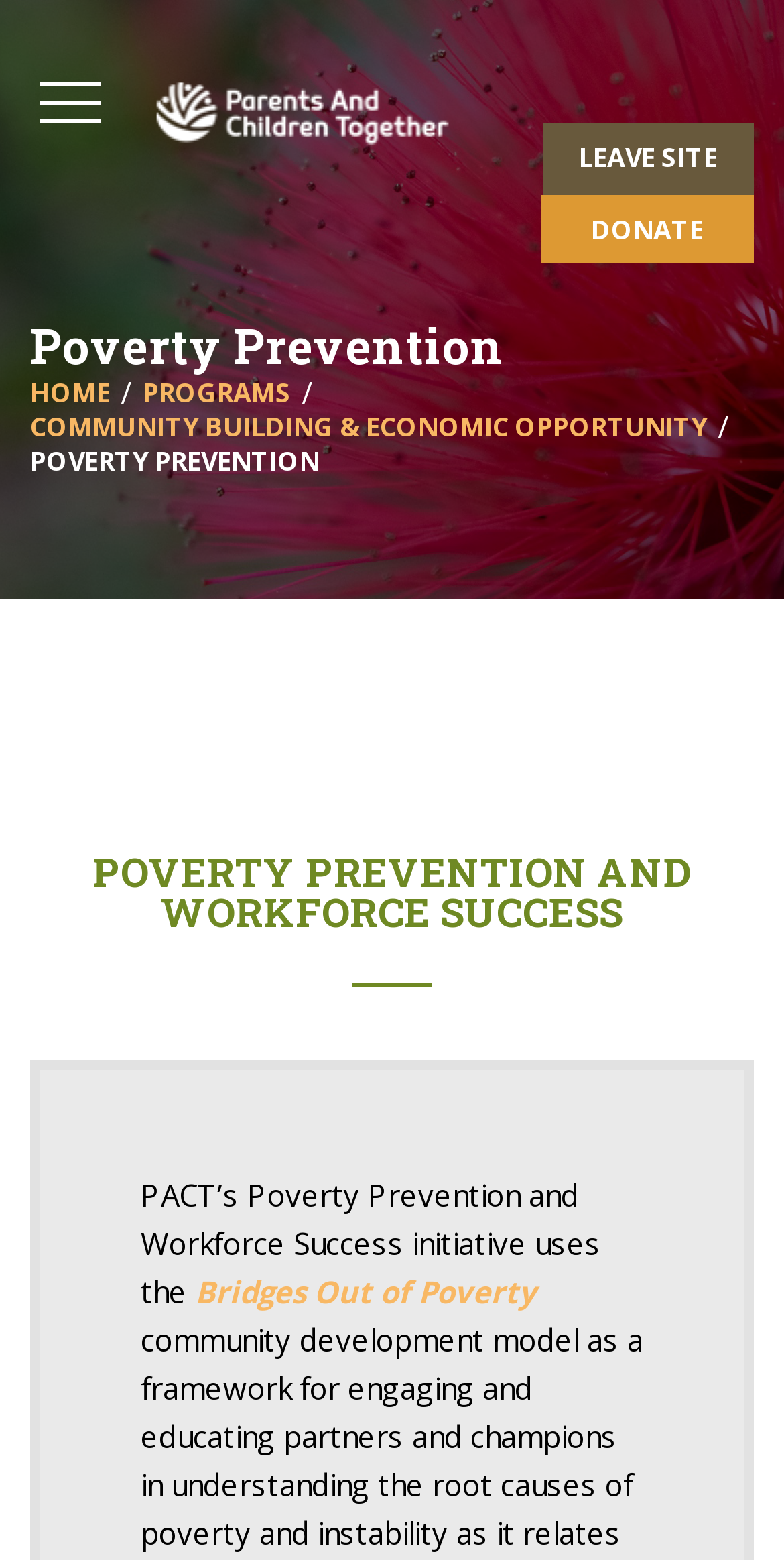Please determine the bounding box coordinates of the element's region to click in order to carry out the following instruction: "donate to the organization". The coordinates should be four float numbers between 0 and 1, i.e., [left, top, right, bottom].

[0.69, 0.125, 0.962, 0.168]